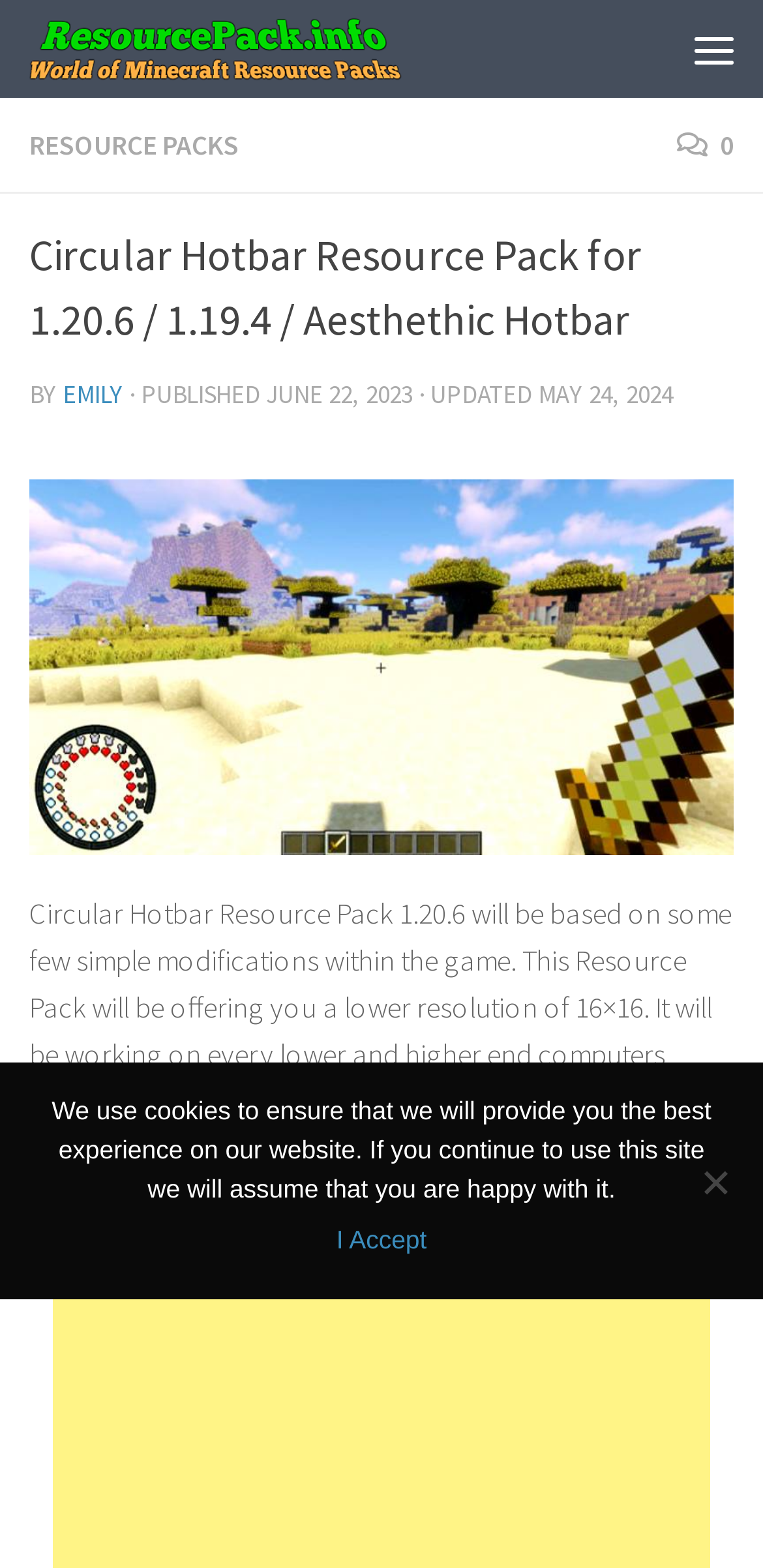What is the name of the resource pack?
Respond with a short answer, either a single word or a phrase, based on the image.

Circular Hotbar Resource Pack